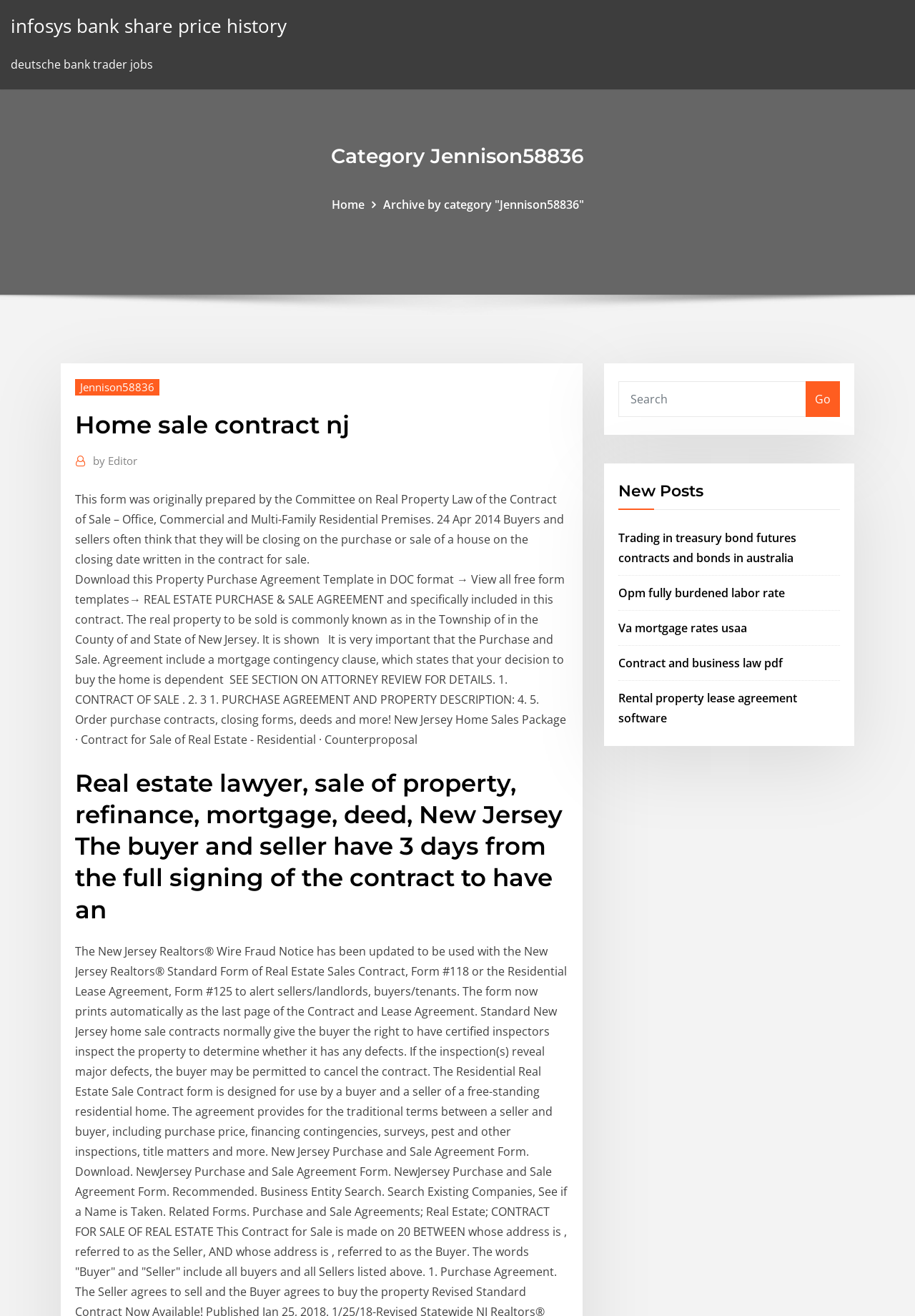Locate the bounding box coordinates of the area you need to click to fulfill this instruction: 'Search for something'. The coordinates must be in the form of four float numbers ranging from 0 to 1: [left, top, right, bottom].

[0.676, 0.29, 0.881, 0.317]